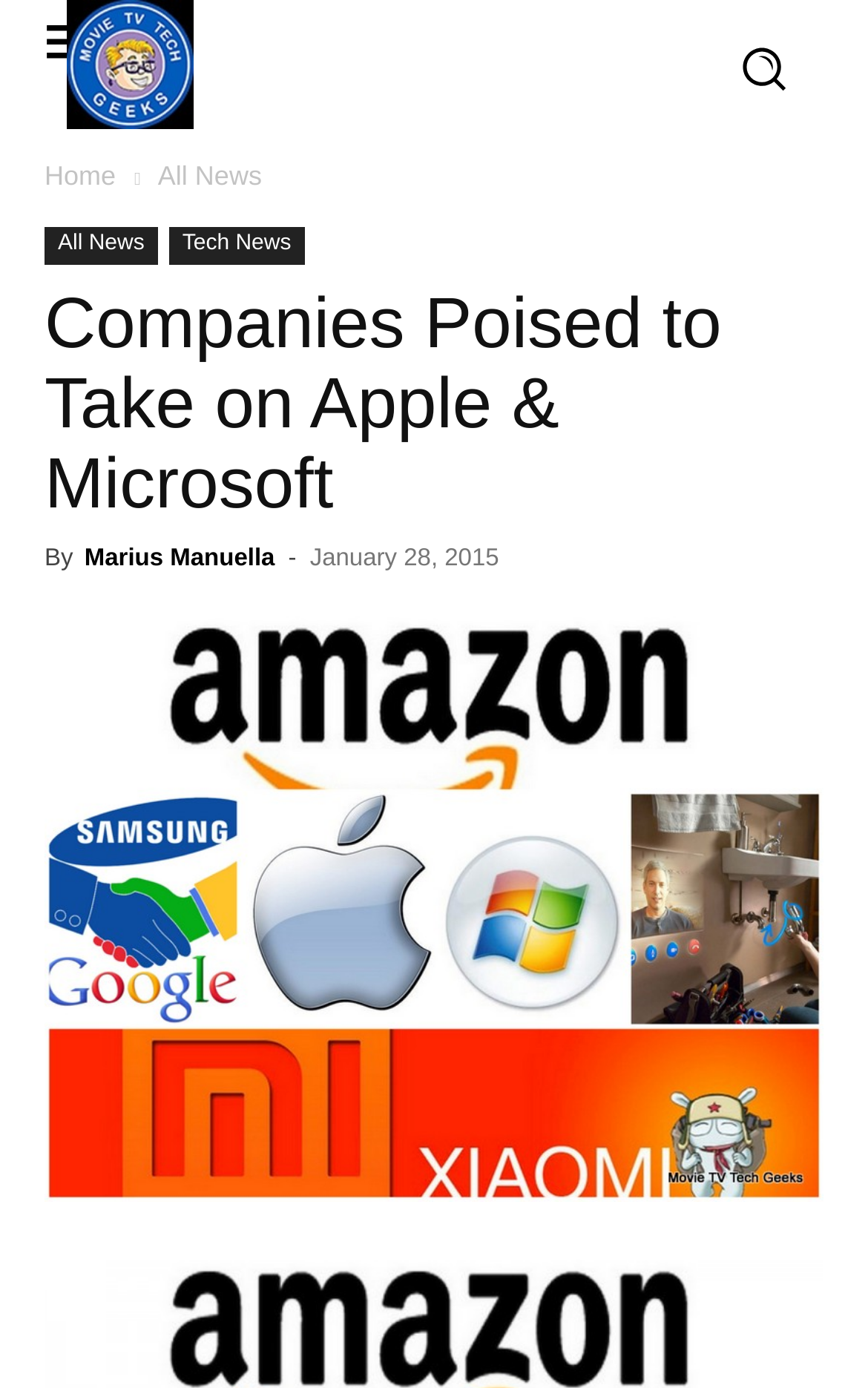Determine the bounding box for the UI element that matches this description: "Home".

[0.051, 0.115, 0.133, 0.138]